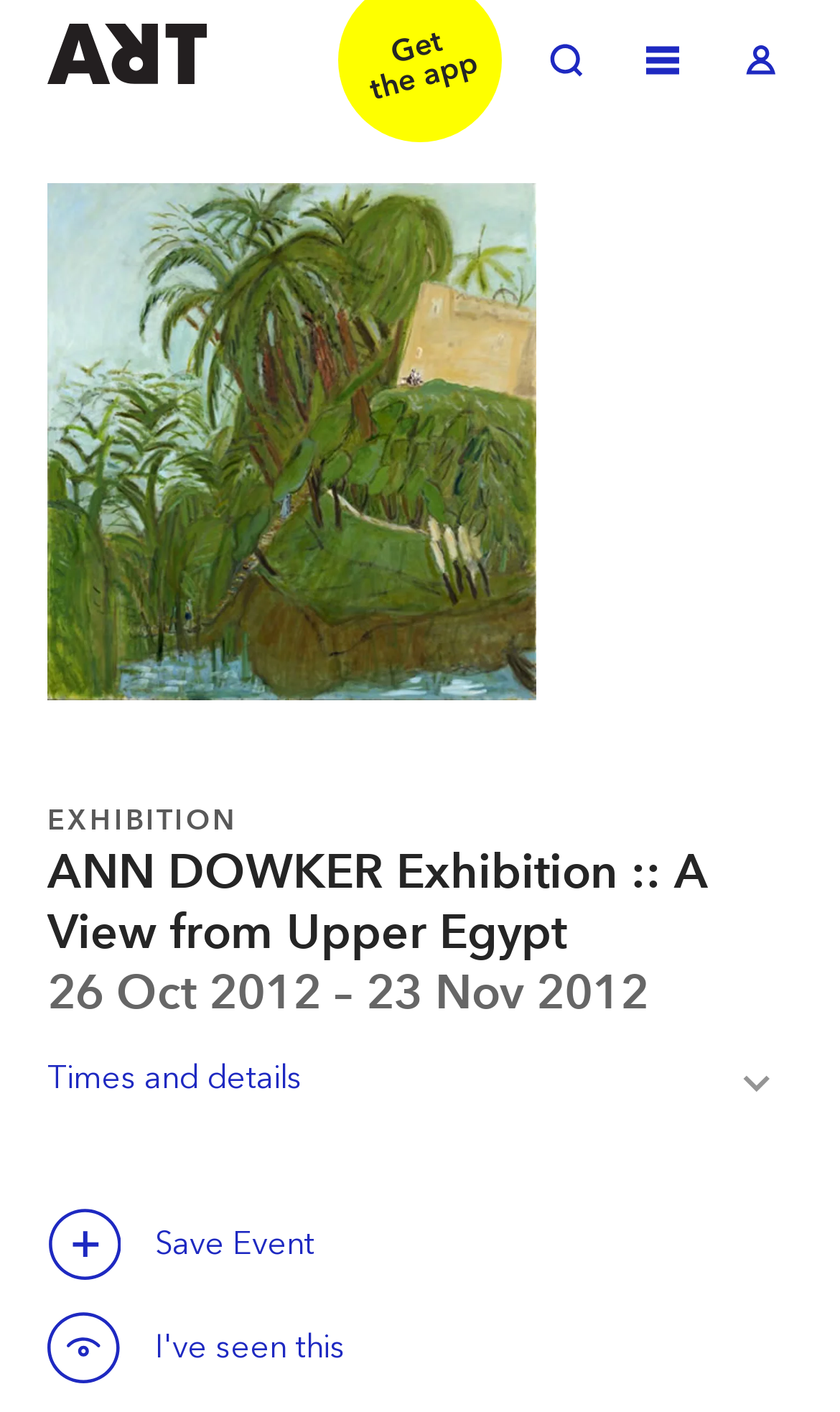Kindly determine the bounding box coordinates of the area that needs to be clicked to fulfill this instruction: "Save this event".

[0.056, 0.854, 0.144, 0.906]